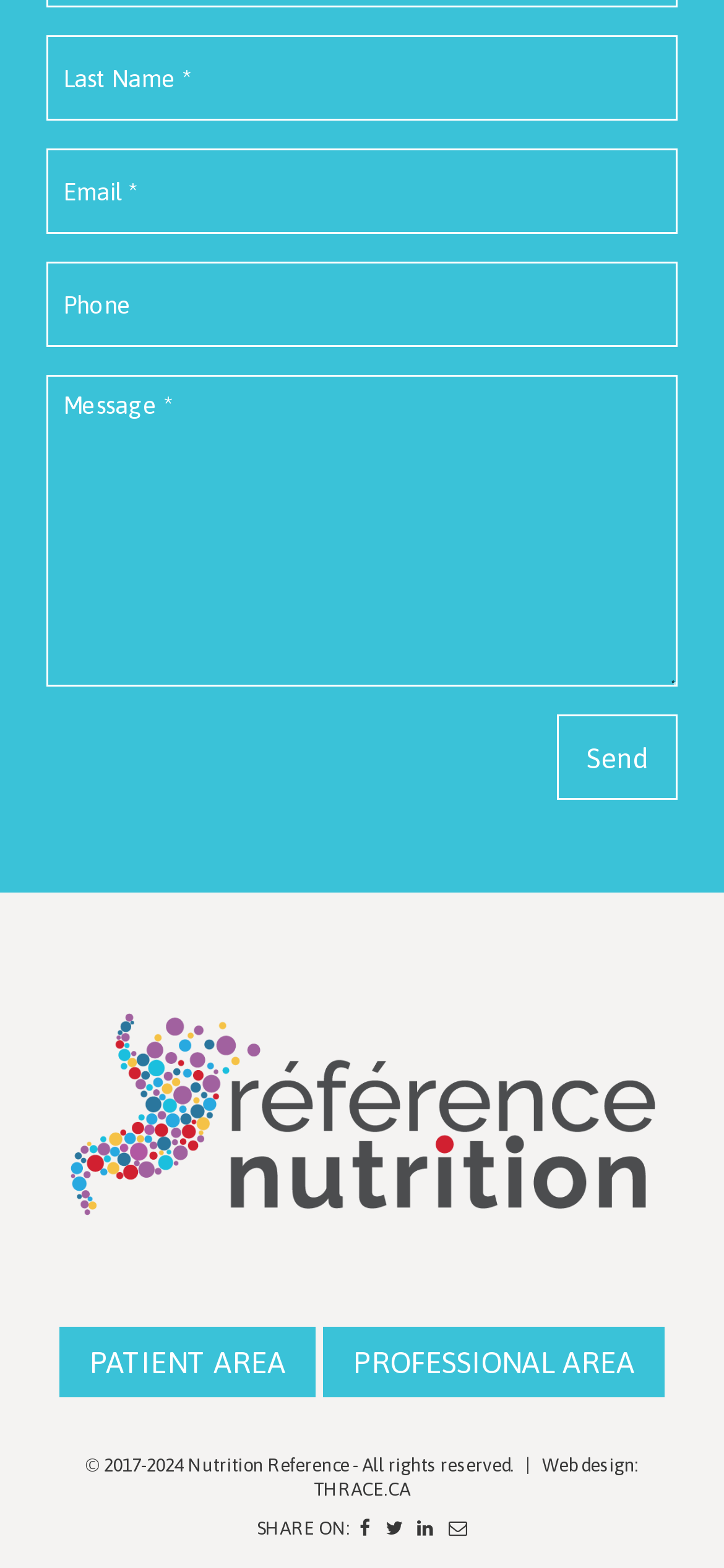Find the bounding box coordinates for the area that must be clicked to perform this action: "Call the phone number".

None